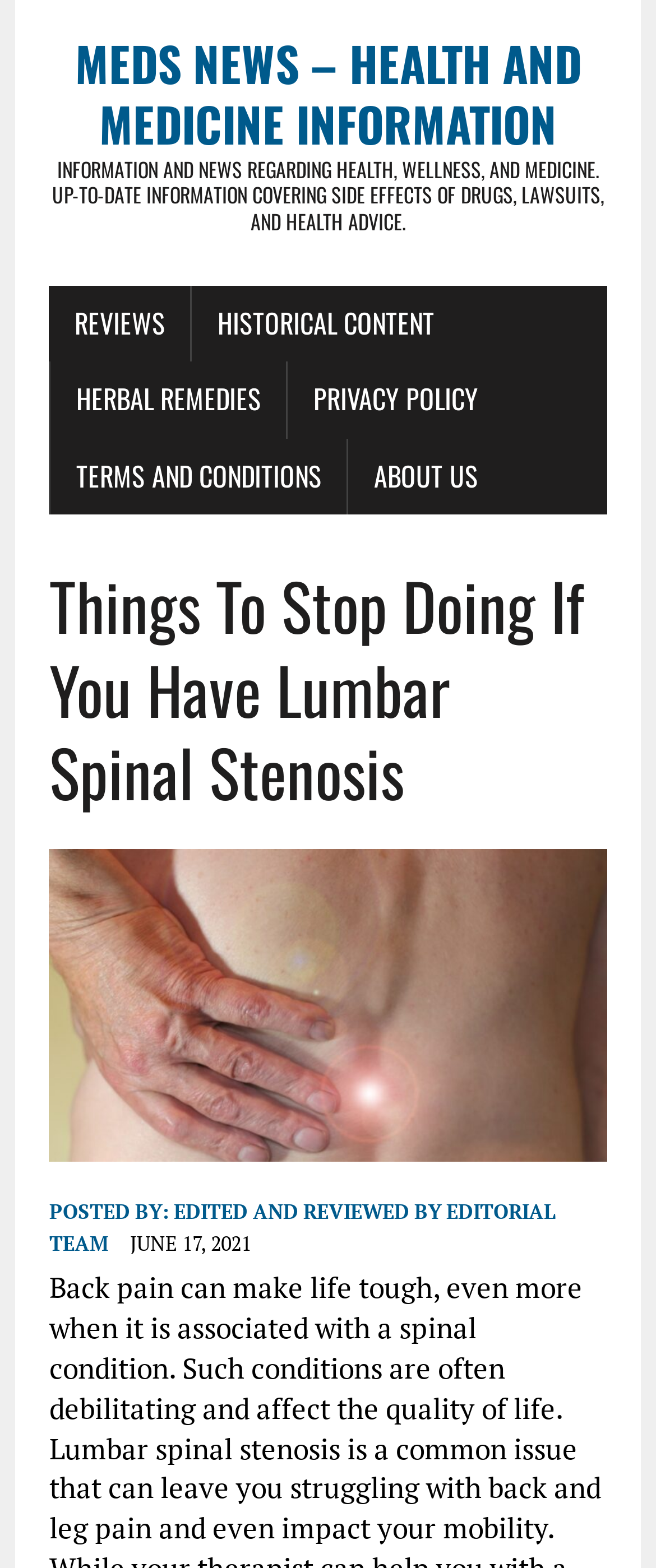Show the bounding box coordinates of the element that should be clicked to complete the task: "go to Meds News homepage".

[0.075, 0.021, 0.925, 0.15]